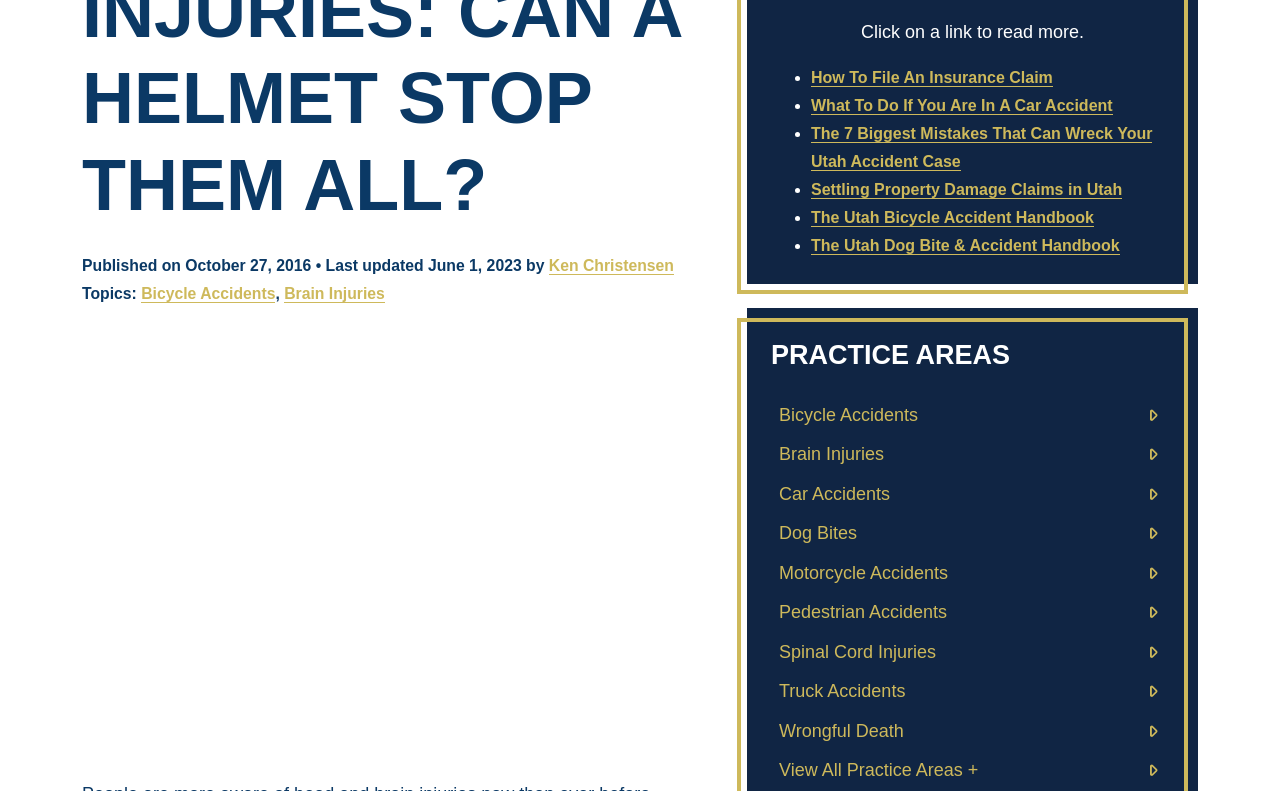Can you find the bounding box coordinates for the UI element given this description: "Bicycle Accidents"? Provide the coordinates as four float numbers between 0 and 1: [left, top, right, bottom].

[0.11, 0.36, 0.215, 0.383]